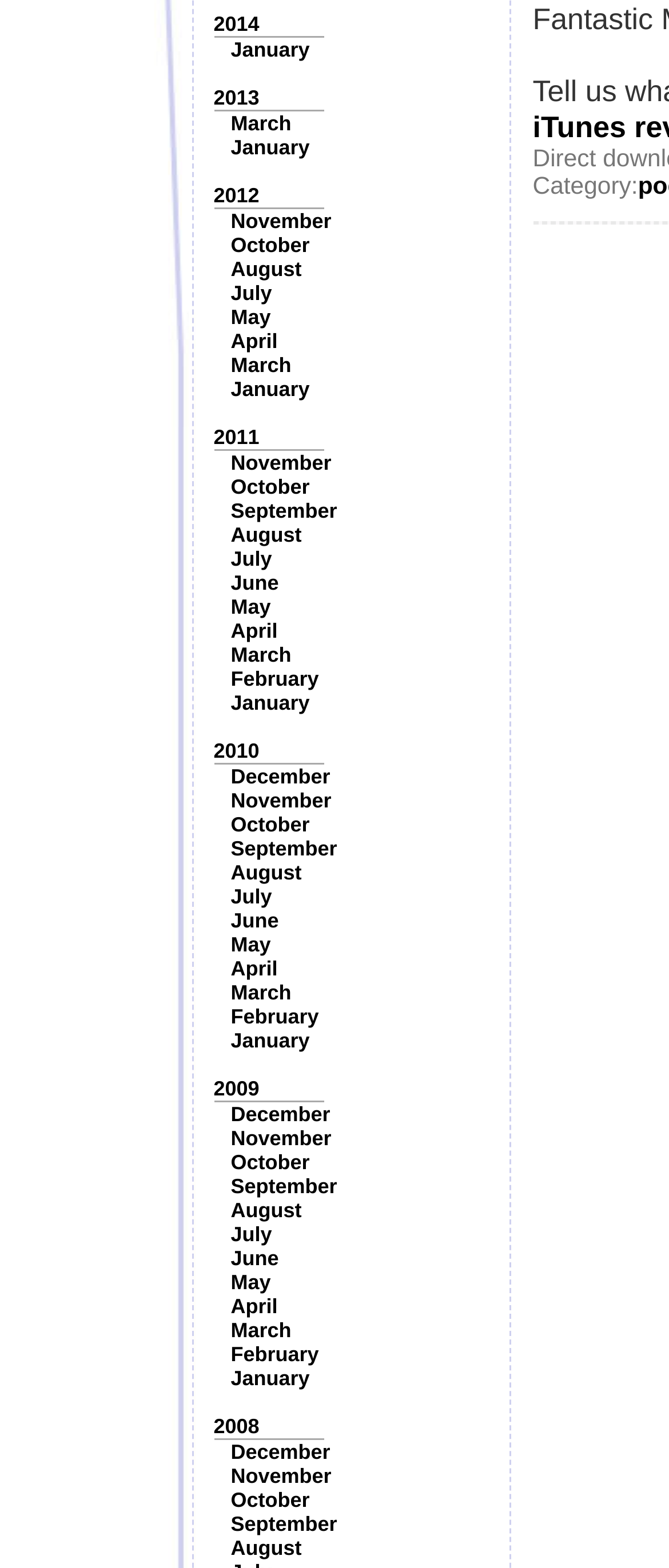Highlight the bounding box coordinates of the element that should be clicked to carry out the following instruction: "View details of Sonic copper-free brush head electric toothbrush". The coordinates must be given as four float numbers ranging from 0 to 1, i.e., [left, top, right, bottom].

None